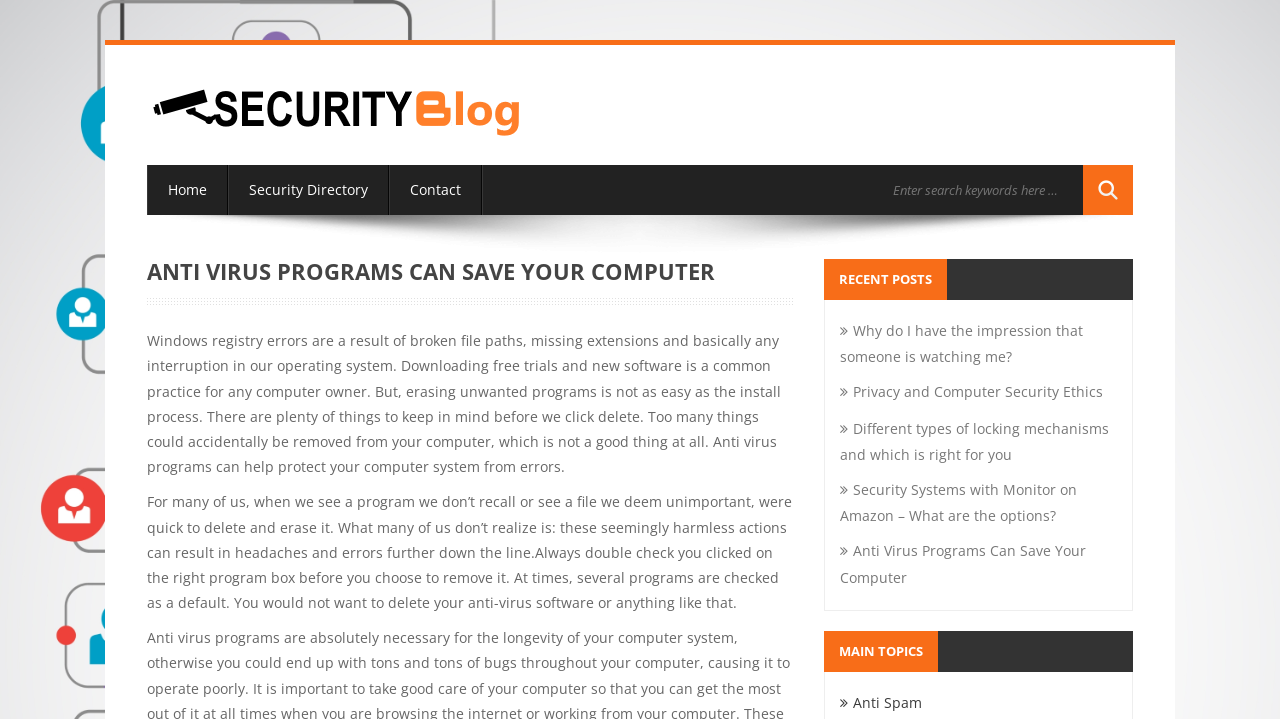Please determine the bounding box coordinates of the section I need to click to accomplish this instruction: "Contact the website owner".

[0.304, 0.229, 0.376, 0.299]